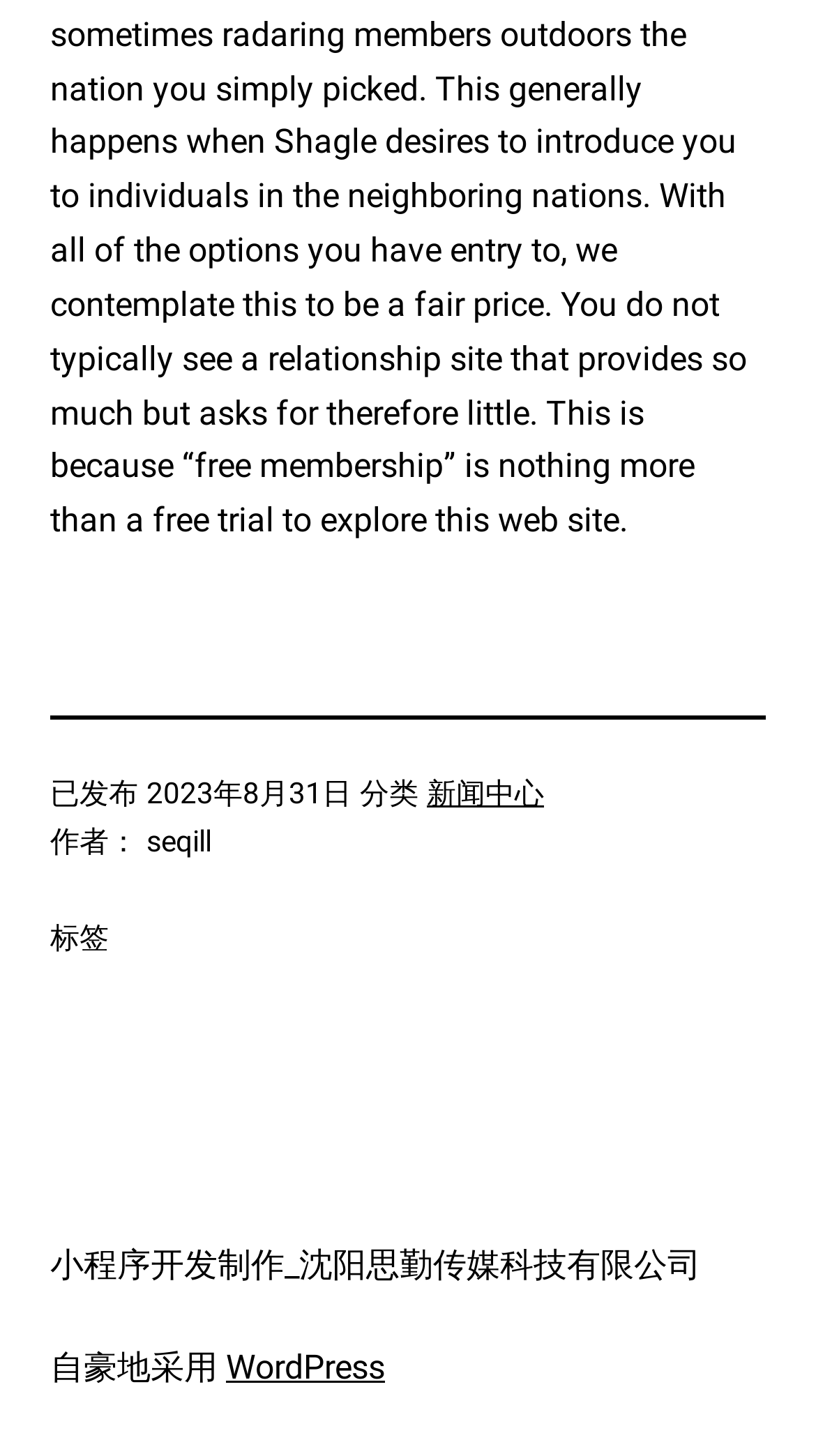What platform is the website built on?
From the image, respond using a single word or phrase.

WordPress